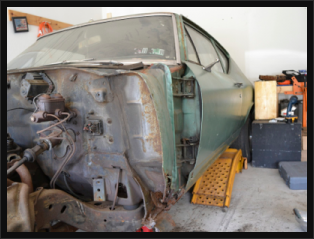Offer an in-depth caption that covers the entire scene depicted in the image.

The image showcases a classic Chevelle automobile, prominently featuring its front end with the clip removed, revealing the inner structure and components. The exposed frame exhibits signs of wear, including rust, particularly near the left fender, indicating areas that will require attention during restoration. Surrounding the vehicle are various workshop tools and equipment, suggesting an active restoration project. The cluttered garage environment highlights the complexities faced by automotive enthusiasts, balancing the demands of car restoration with everyday life. With meticulous effort required to tackle the rust issues, this project exemplifies the challenges and triumphs of classic car restoration.